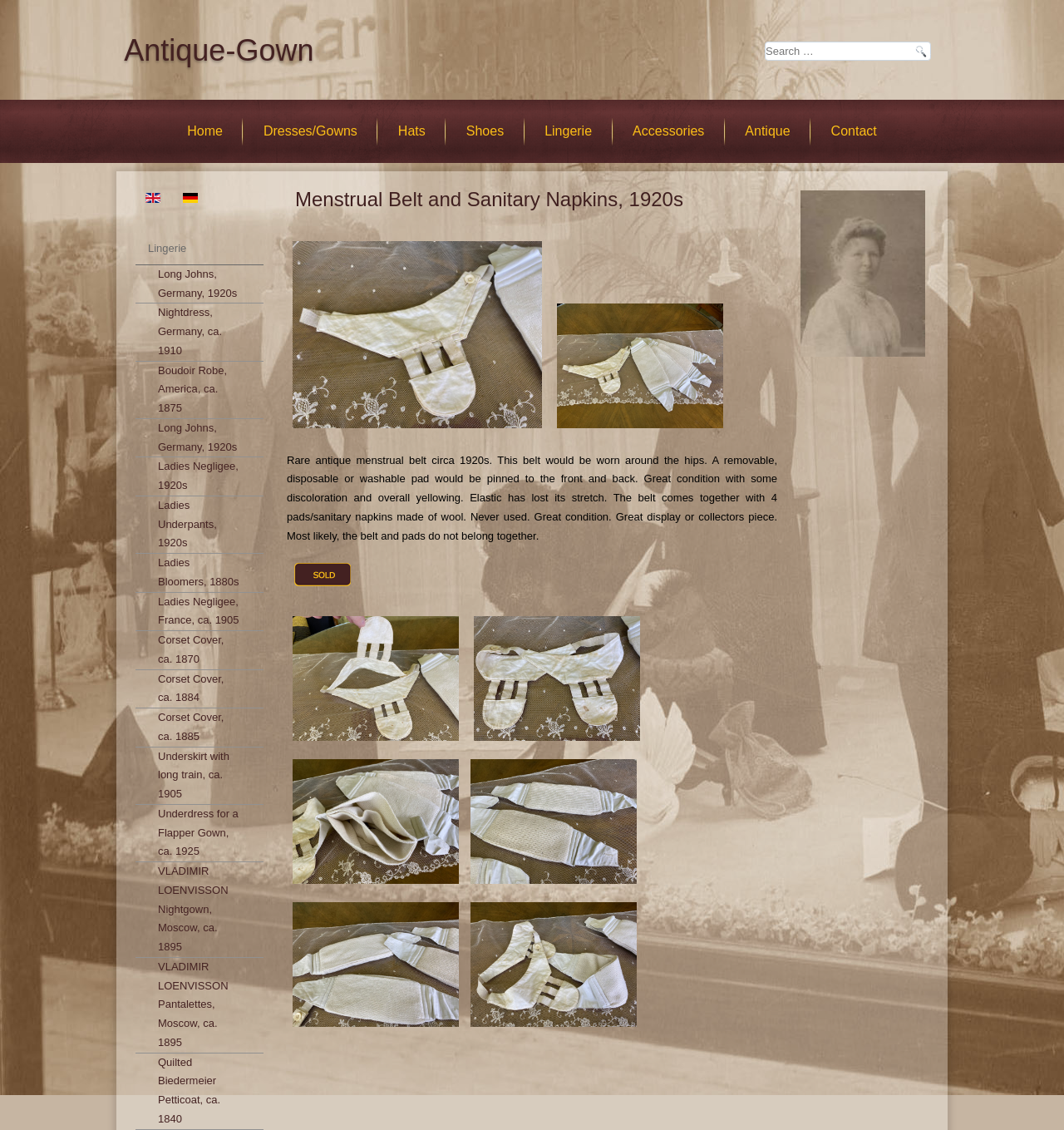Determine the bounding box coordinates of the region to click in order to accomplish the following instruction: "Go to the home page". Provide the coordinates as four float numbers between 0 and 1, specifically [left, top, right, bottom].

[0.162, 0.096, 0.223, 0.137]